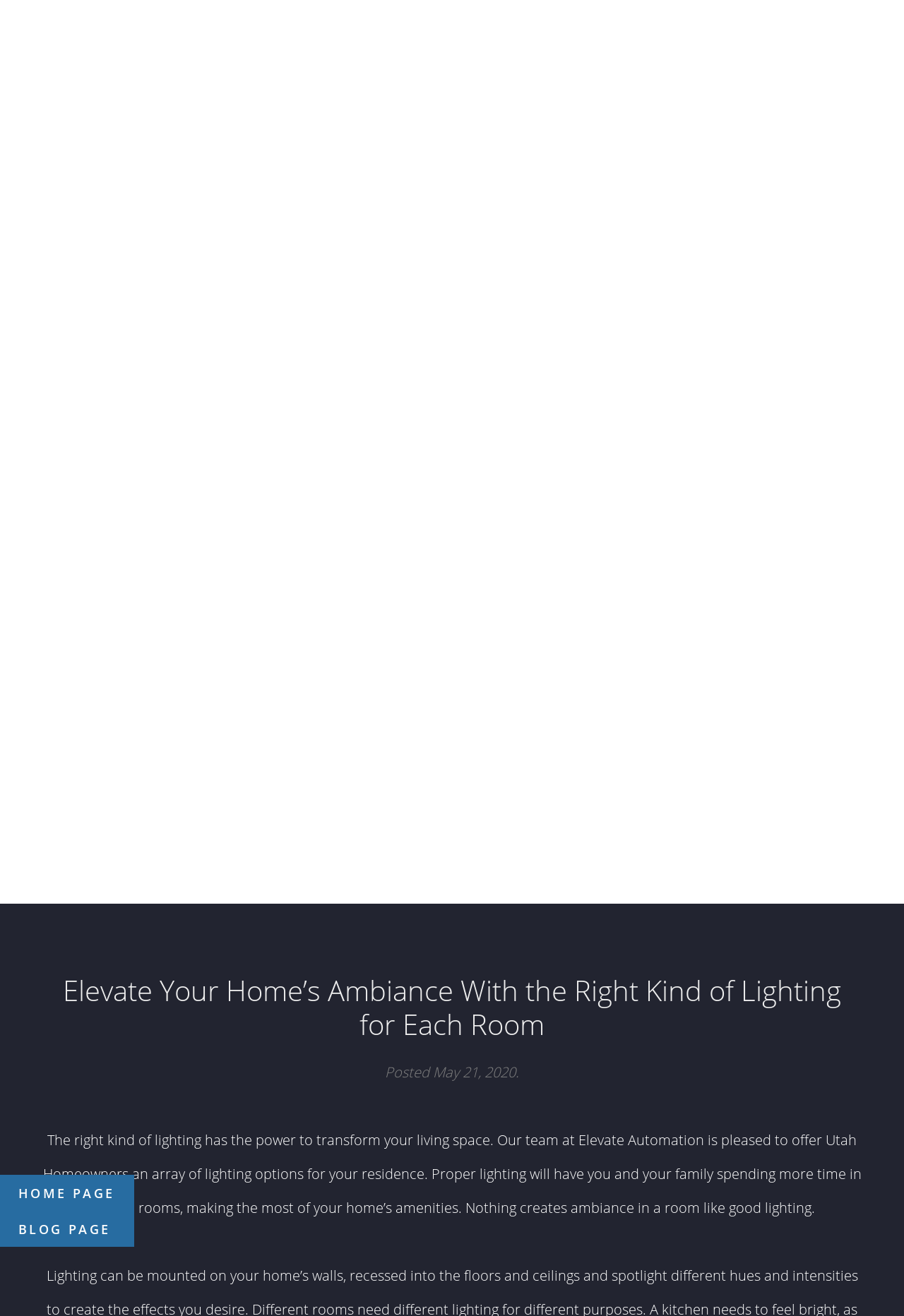Kindly determine the bounding box coordinates for the area that needs to be clicked to execute this instruction: "Read the blog".

[0.138, 0.707, 0.325, 0.734]